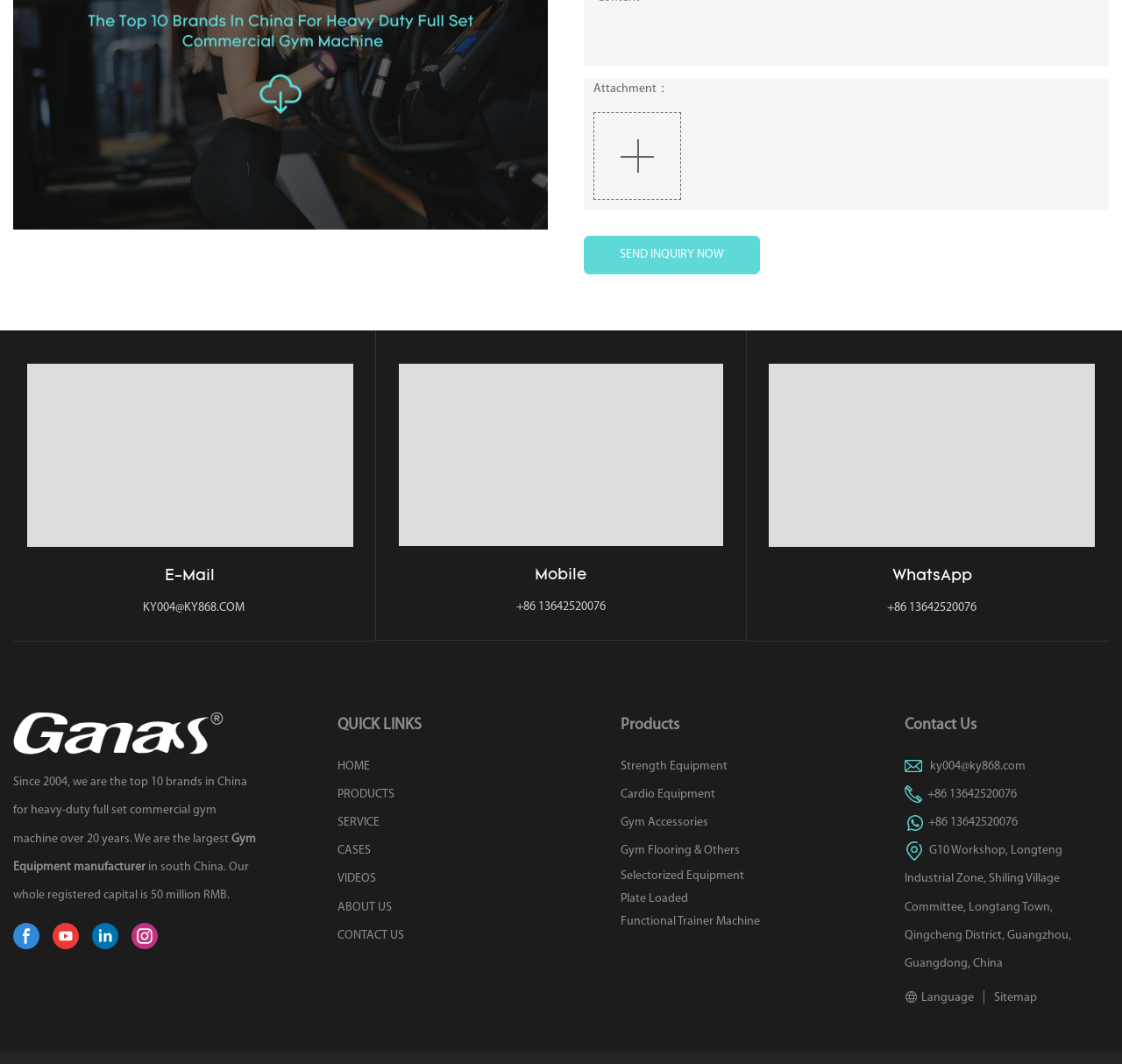What is the location of the company's workshop?
Please answer the question as detailed as possible.

The location of the company's workshop can be found in the text 'G10 Workshop, Longteng Industrial Zone, Shiling Village Committee, Longtang Town, Qingcheng District, Guangzhou, Guangdong, China' which is located in the 'Contact Us' section.